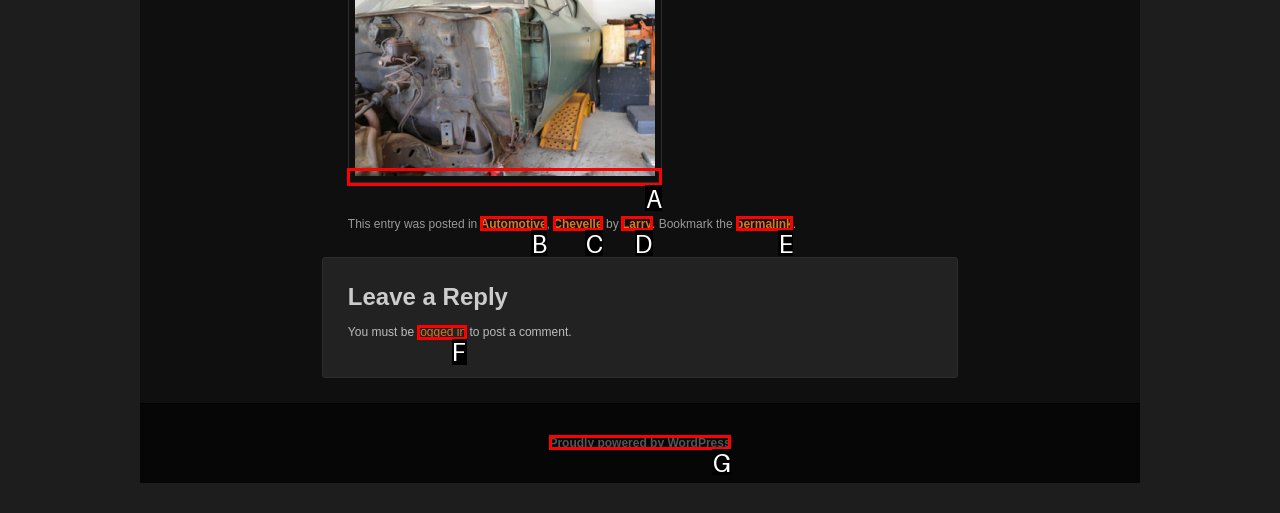From the available choices, determine which HTML element fits this description: Emblem Respond with the correct letter.

None